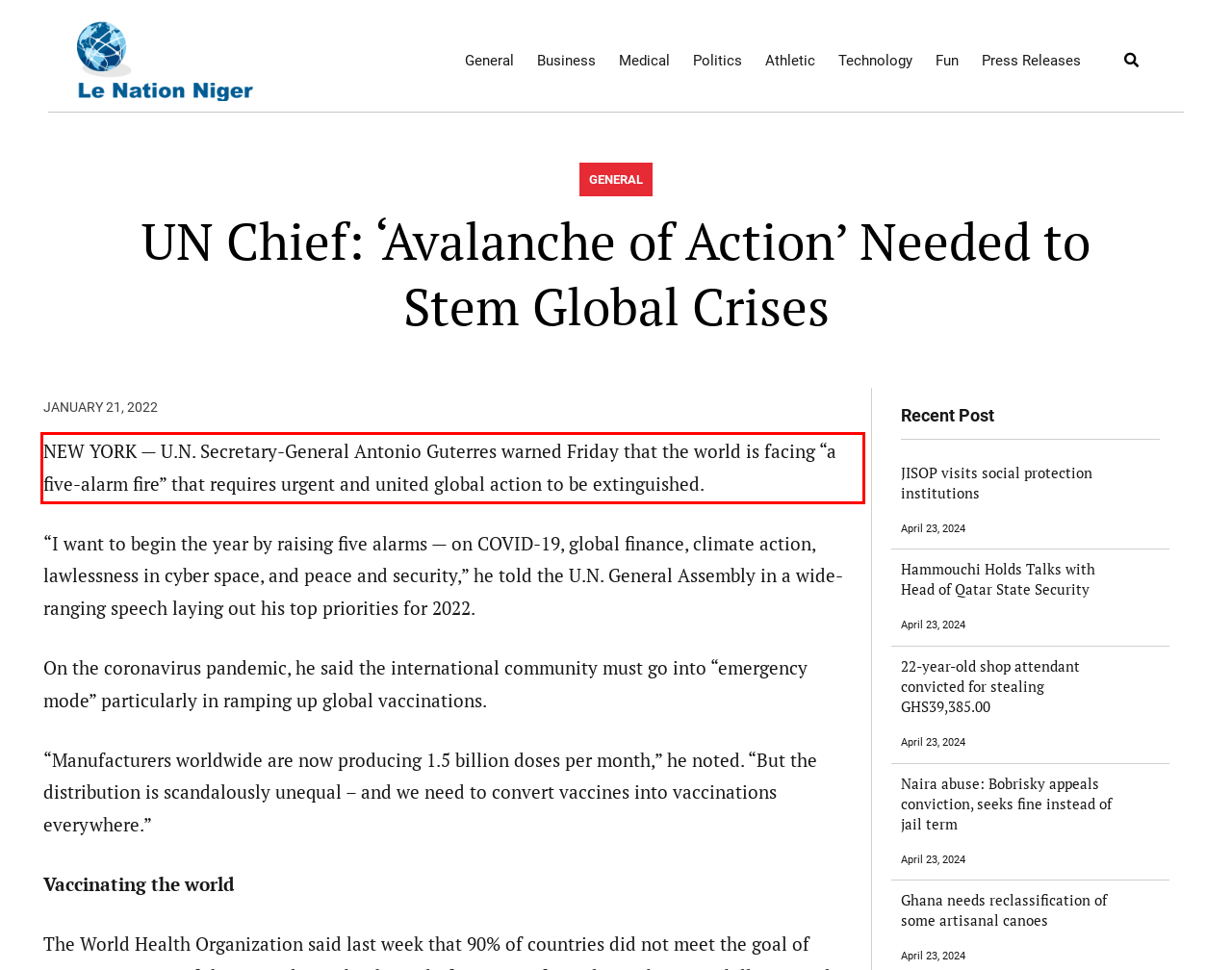From the provided screenshot, extract the text content that is enclosed within the red bounding box.

NEW YORK — U.N. Secretary-General Antonio Guterres warned Friday that the world is facing “a five-alarm fire” that requires urgent and united global action to be extinguished.